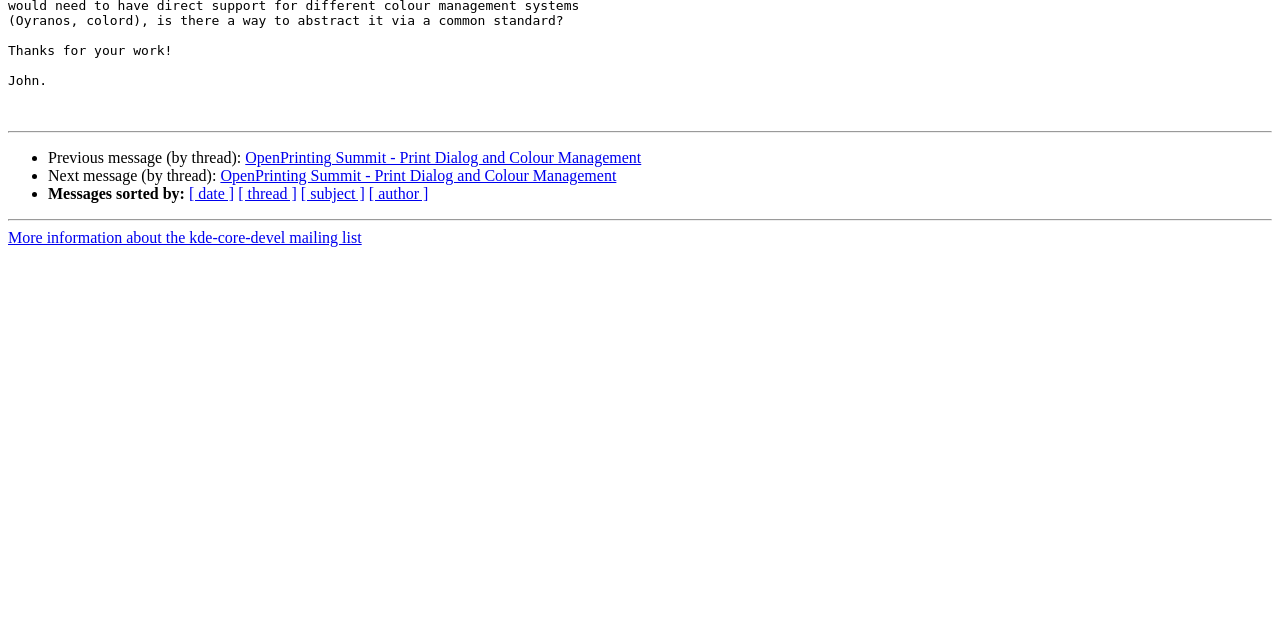Using the provided description: "Safety", find the bounding box coordinates of the corresponding UI element. The output should be four float numbers between 0 and 1, in the format [left, top, right, bottom].

None